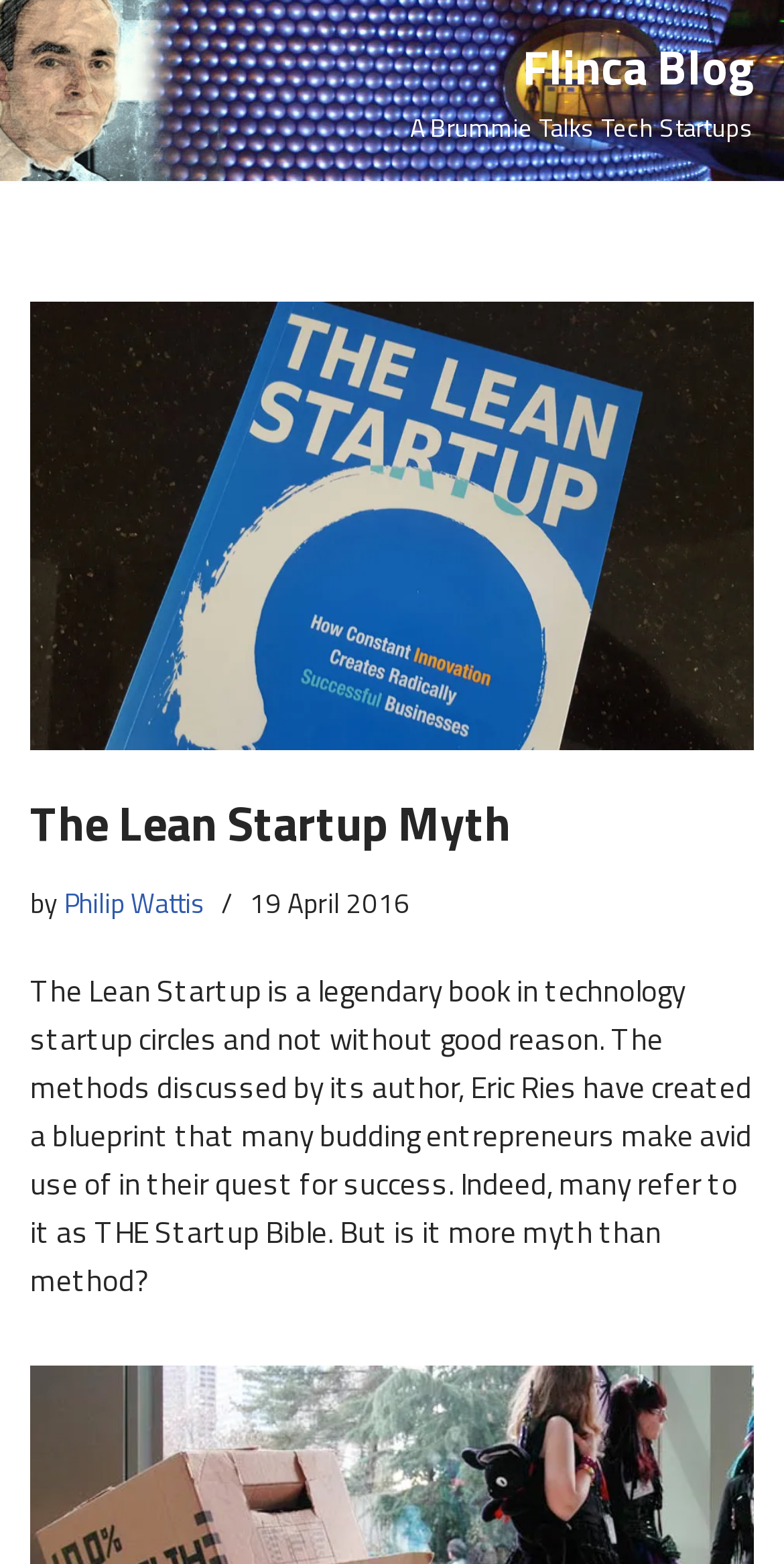Who is the author of the book?
Refer to the screenshot and answer in one word or phrase.

Eric Ries